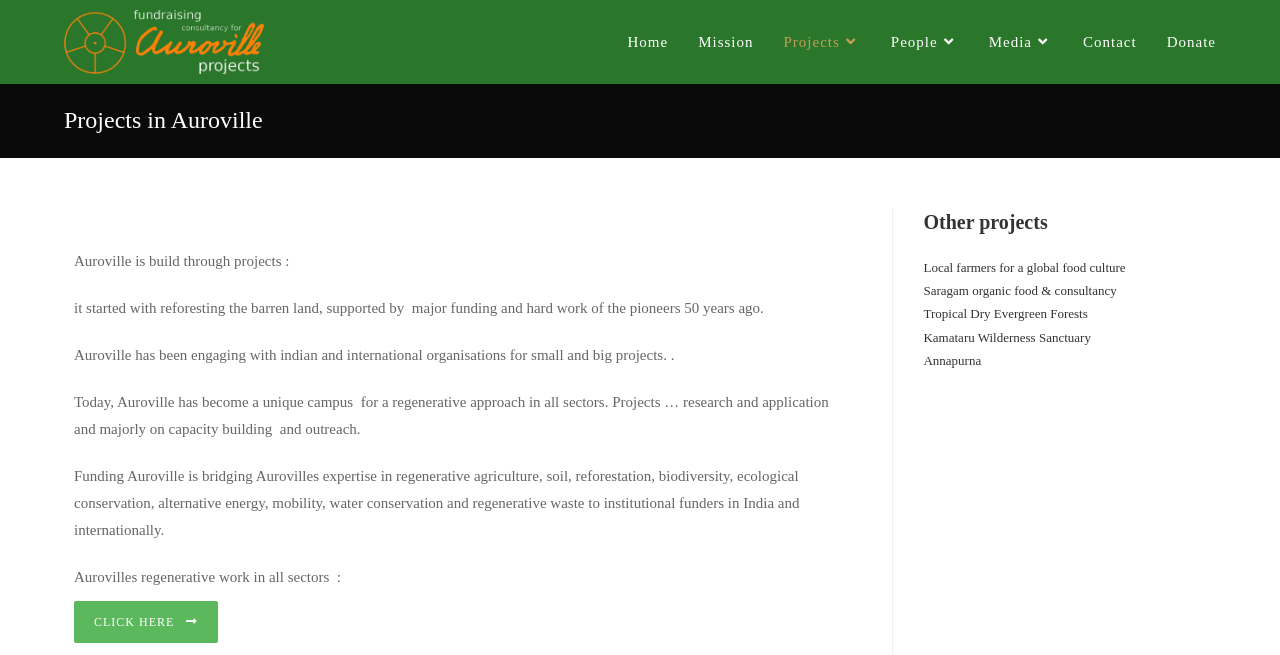Articulate a complete and detailed caption of the webpage elements.

The webpage is about projects in Auroville, a township in India, and fundraising consultancy for these projects. At the top left, there is a logo image with a link to "Fundraising Consultancy for Auroville Projects". 

On the top right, there is a navigation menu with links to "Home", "Mission", "Projects", "People", "Media", "Contact", and "Donate". 

Below the navigation menu, there is a heading "Projects in Auroville" followed by a brief introduction to Auroville and its projects. The introduction is divided into four paragraphs, explaining how Auroville was built through projects, its engagement with Indian and international organizations, its unique campus for regenerative approaches, and its funding efforts. 

At the bottom of the introduction, there is a link to "CLICK HERE" for further information. On the right side of the page, there is a sidebar with a heading "Other projects" and five links to specific projects, including "Local farmers for a global food culture", "Saragam organic food & consultancy", "Tropical Dry Evergreen Forests", "Kamataru Wilderness Sanctuary", and "Annapurna".